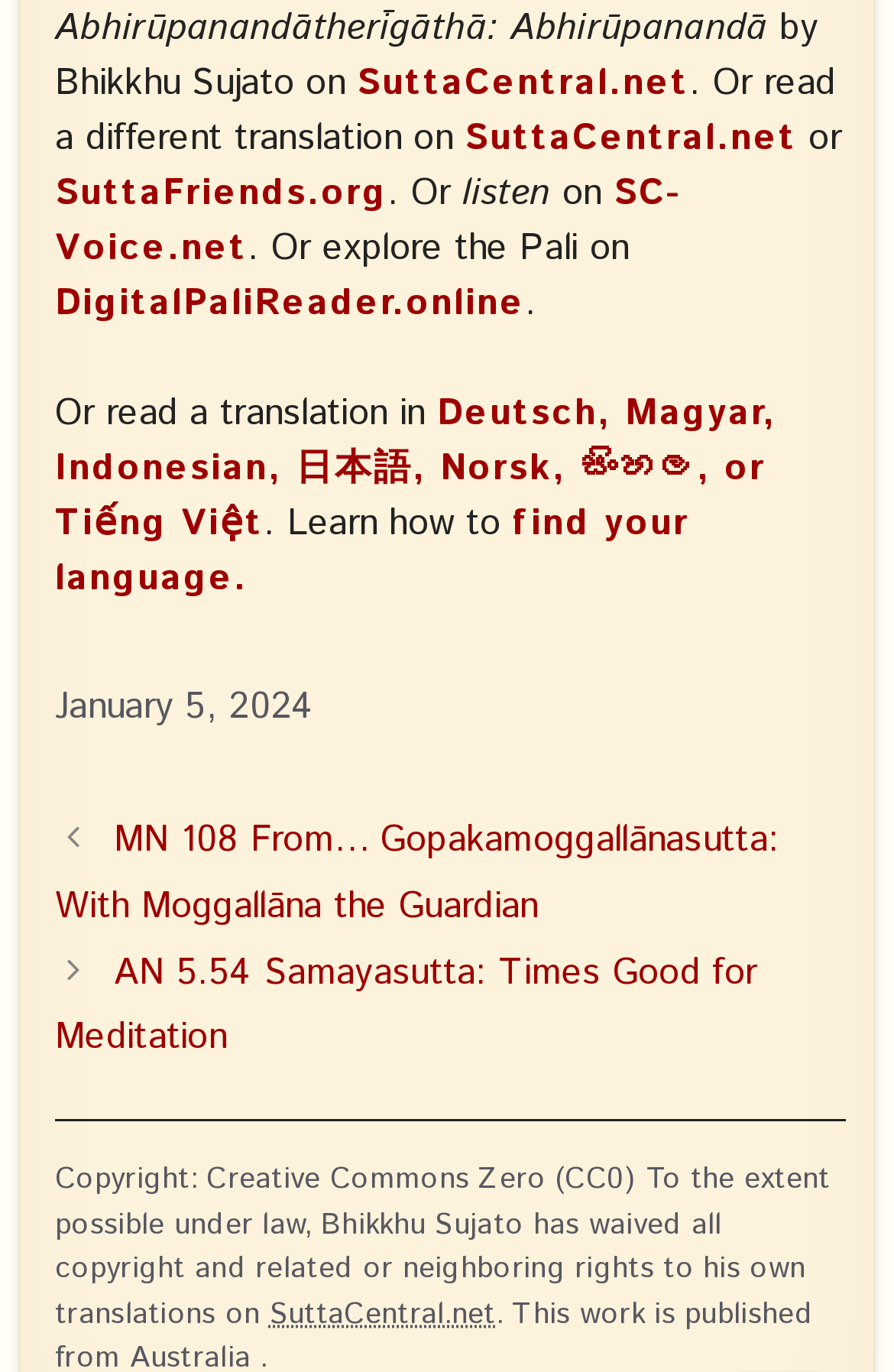What is the license of the translations?
Please give a well-detailed answer to the question.

The license of the translations is mentioned in the copyright section at the bottom of the webpage, which states 'Copyright: Creative Commons Zero (CC0) To the extent possible under law, Bhikkhu Sujato has waived all copyright and related or neighboring rights to his own translations on...'.